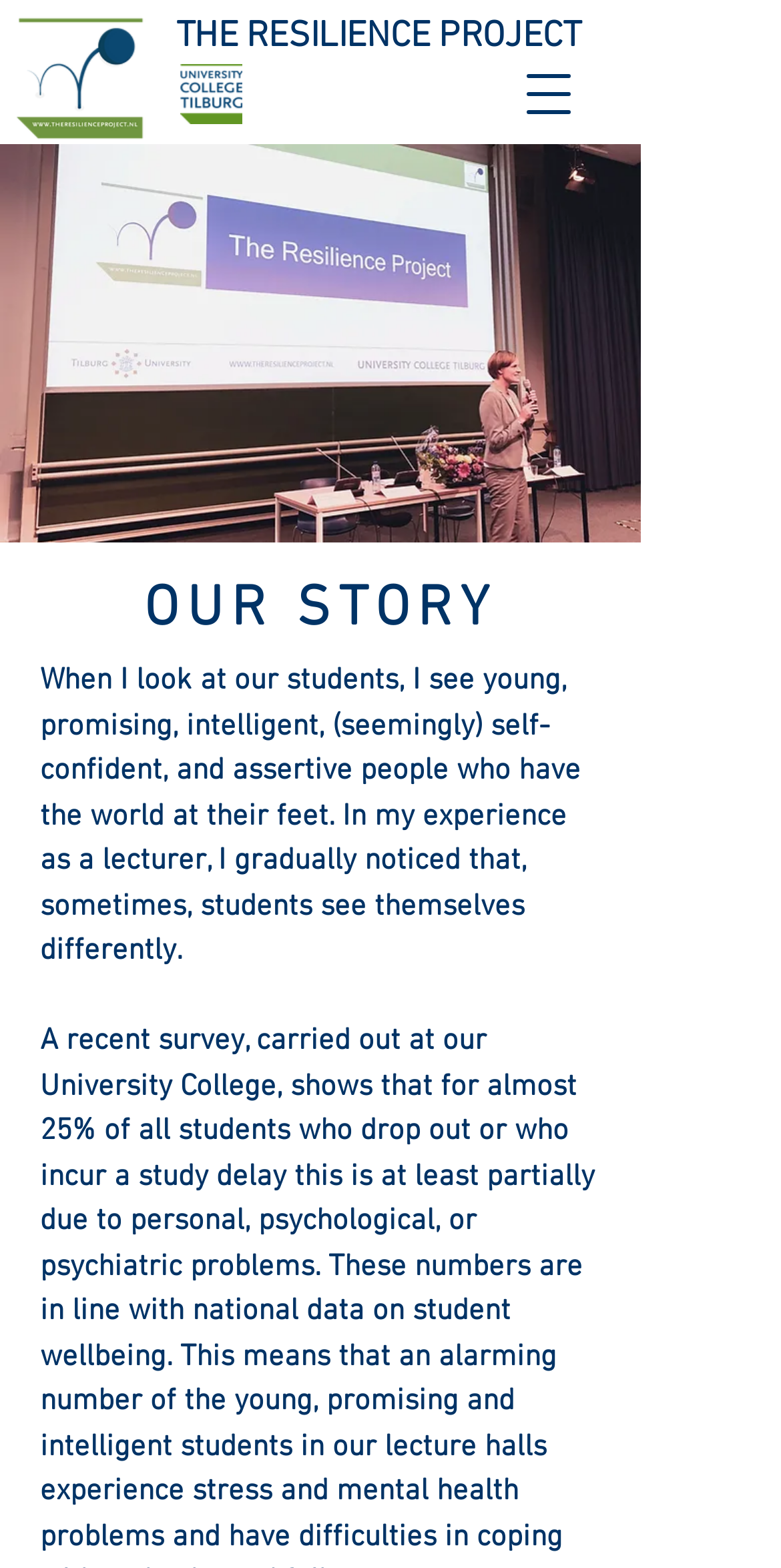What is the subject of the lecturer's statement?
Based on the image, give a one-word or short phrase answer.

Students